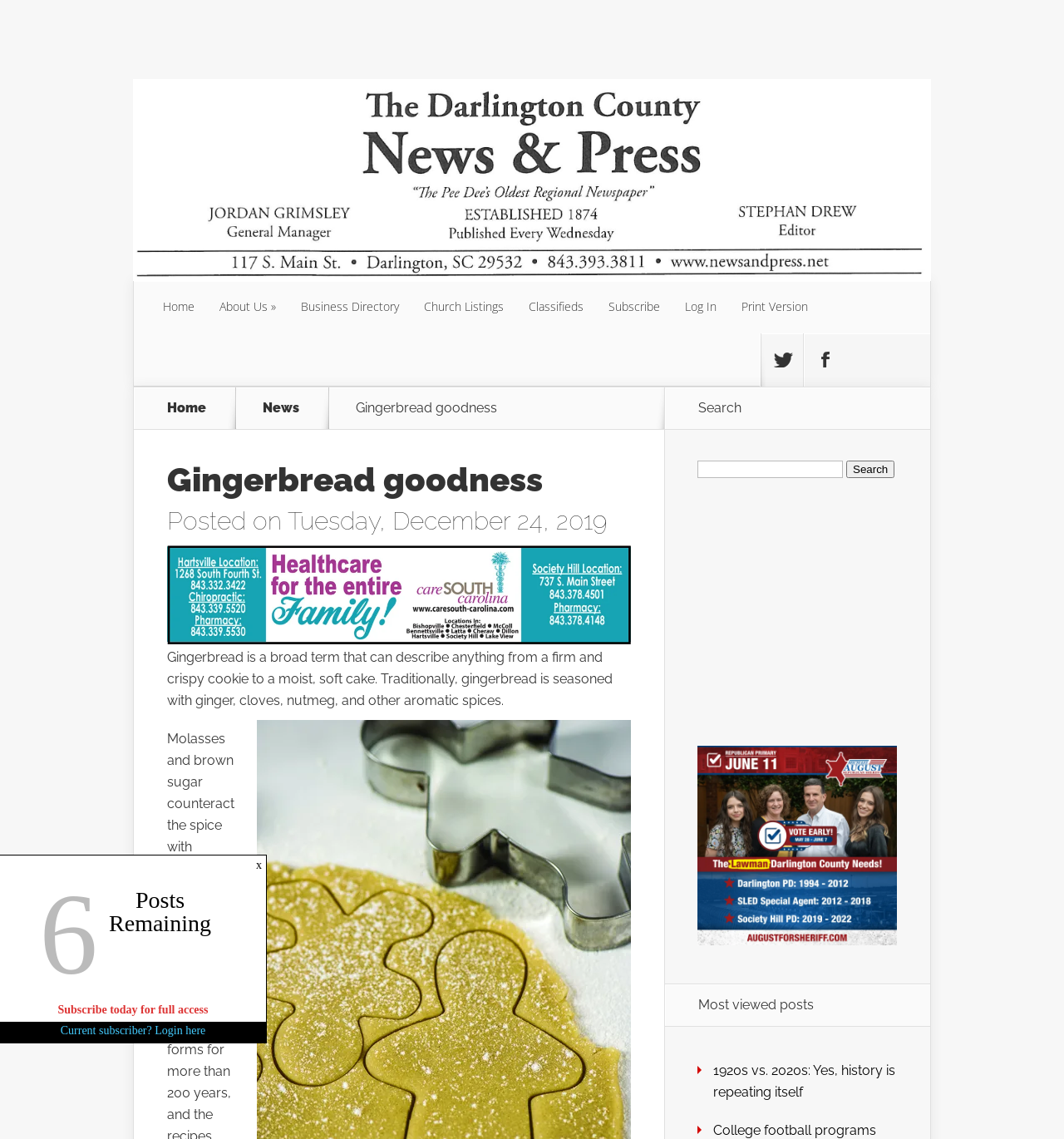What is the name of the most viewed post?
Provide a comprehensive and detailed answer to the question.

The most viewed post is mentioned in the section 'Most viewed posts' and is titled '1920s vs. 2020s: Yes, history is repeating itself', which is a link to the post.